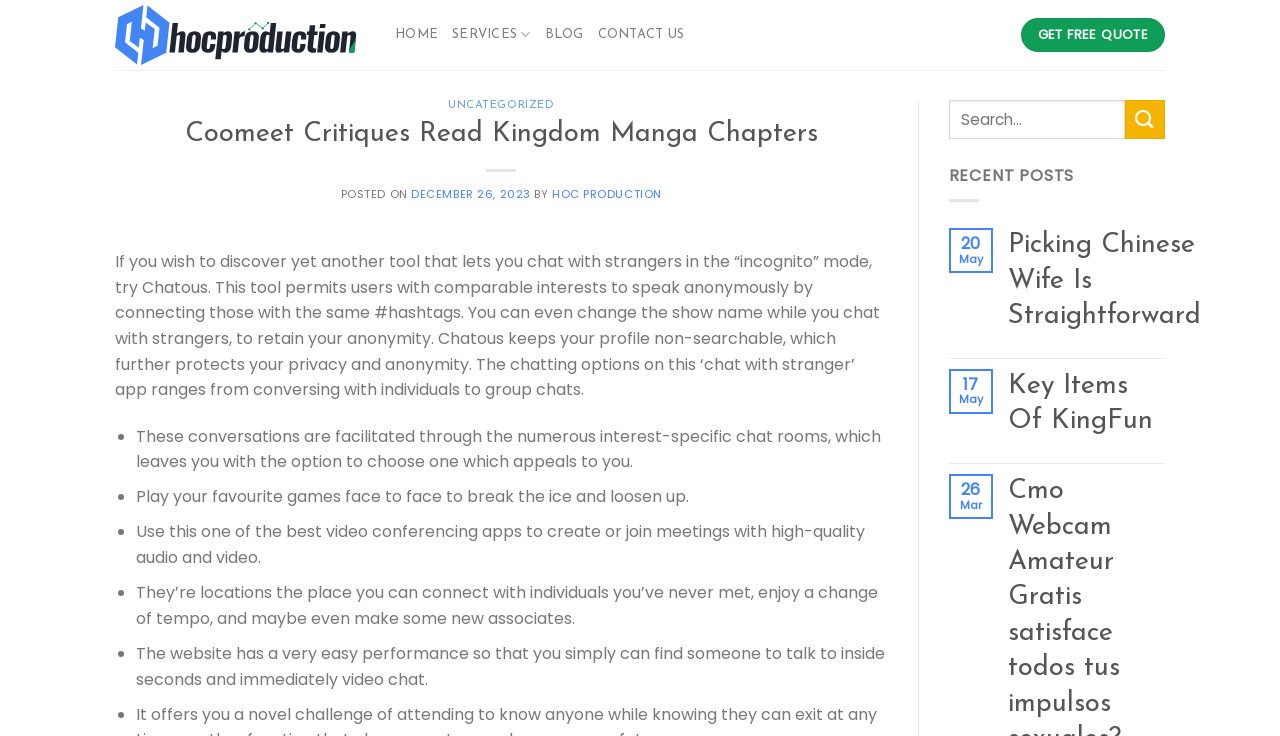Offer a detailed account of what is visible on the webpage.

This webpage appears to be a blog or article page with a focus on reviewing and discussing online tools and services. At the top of the page, there is a header section with a logo and navigation links to "HOME", "BLOG", "CONTACT US", and "GET FREE QUOTE". Below the header, there is a main content section with a heading "Coomeet Critiques Read Kingdom Manga Chapters" and a subheading "UNCATEGORIZED".

The main content section is divided into two parts. The first part is a descriptive text about a tool called Chatous, which allows users to chat with strangers anonymously. The text explains the features of Chatous, including the ability to change one's display name, non-searchable profiles, and interest-specific chat rooms.

The second part of the main content section is a list of bullet points highlighting the benefits of using Chatous, including the ability to play games, use video conferencing, and connect with people from different backgrounds.

To the right of the main content section, there is a sidebar with a search bar and a section titled "RECENT POSTS". The recent posts section displays a list of links to other articles or blog posts, including "Picking Chinese Wife Is Straightforward" and "Key Items Of KingFun".

Throughout the page, there are several links and buttons, including a "GET FREE QUOTE" button at the top right corner of the page. The overall layout of the page is clean and easy to navigate, with clear headings and concise text.